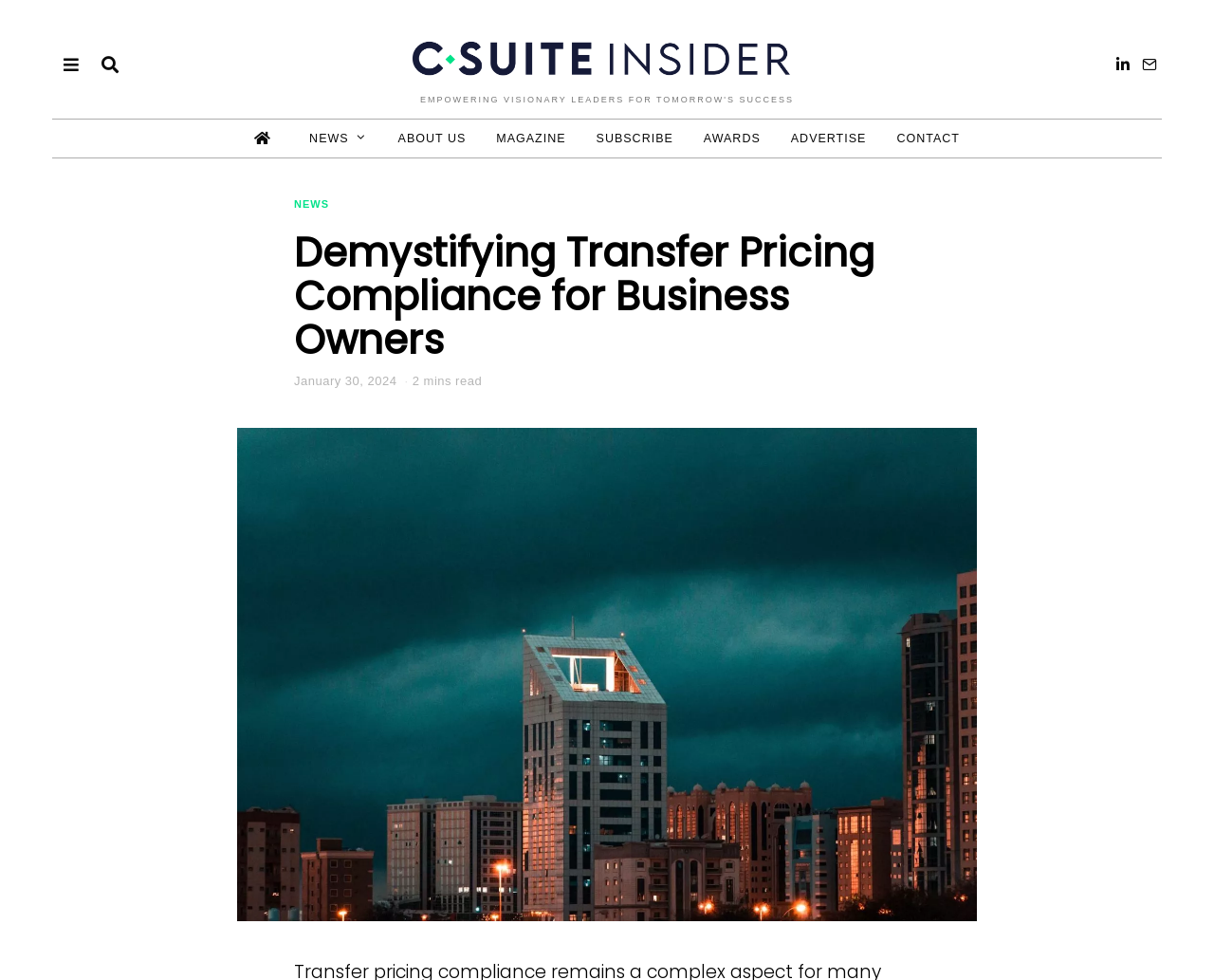Locate the bounding box coordinates of the clickable part needed for the task: "Click the CONTACT link".

[0.728, 0.122, 0.801, 0.161]